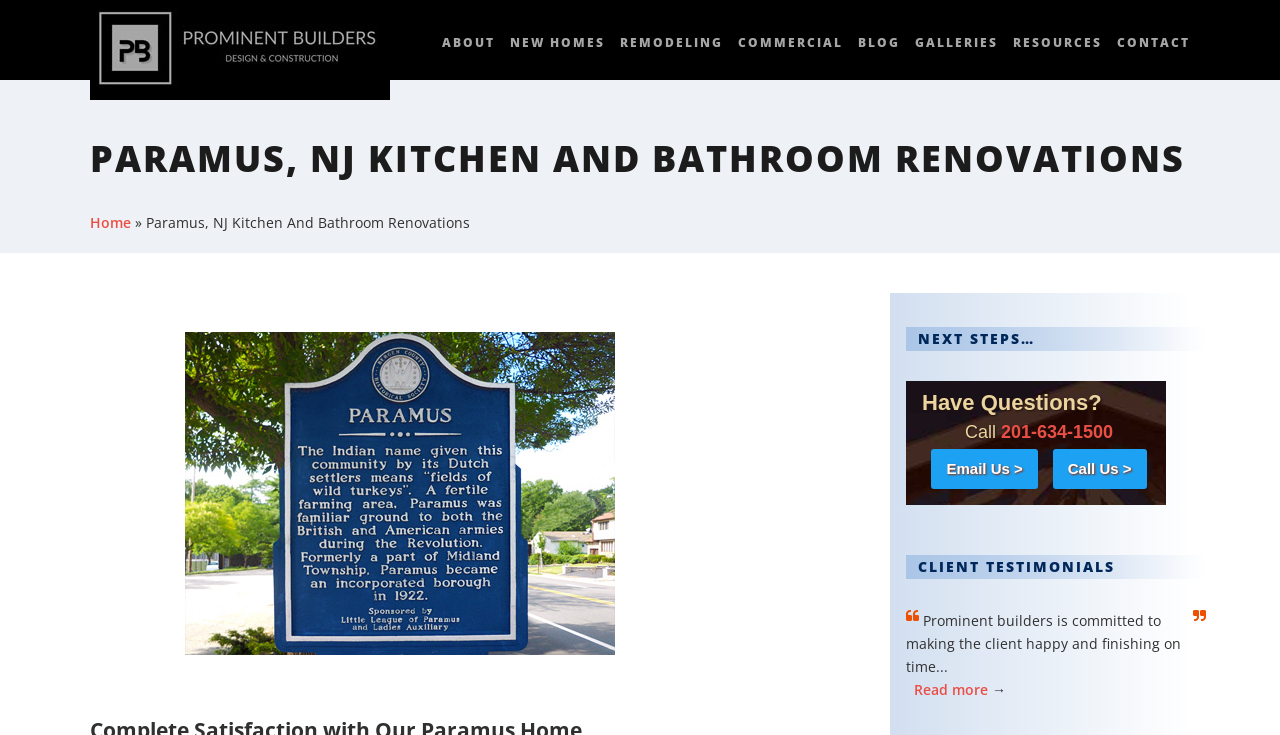Give an extensive and precise description of the webpage.

This webpage is about Prominent Builders, a company that offers home remodeling services in Paramus, NJ. At the top of the page, there is a prominent image with a link to the company's description, "Prominent Builders in Bergen County NJ can design and construct the home of your dreams." 

Below the image, there is a horizontal navigation menu with seven links: "ABOUT", "NEW HOMES", "REMODELING", "COMMERCIAL", "BLOG", "GALLERIES", and "CONTACT". 

The main content of the page is divided into sections. The first section has a heading "PARAMUS, NJ KITCHEN AND BATHROOM RENOVATIONS" and a link to the "Home" page. There is also a static text "Paramus, NJ Kitchen And Bathroom Renovations" and an image of a stone block describing the history of Paramus, New Jersey.

The next section has a heading "NEXT STEPS…" and provides contact information, including a phone number and an email link. There is also a call-to-action link "Call Us >" and "Email Us >".

Below this section, there is a heading "Have Questions?" and a section for "CLIENT TESTIMONIALS" with a quote from a satisfied client. There is a link to "Read more" about the client's experience.